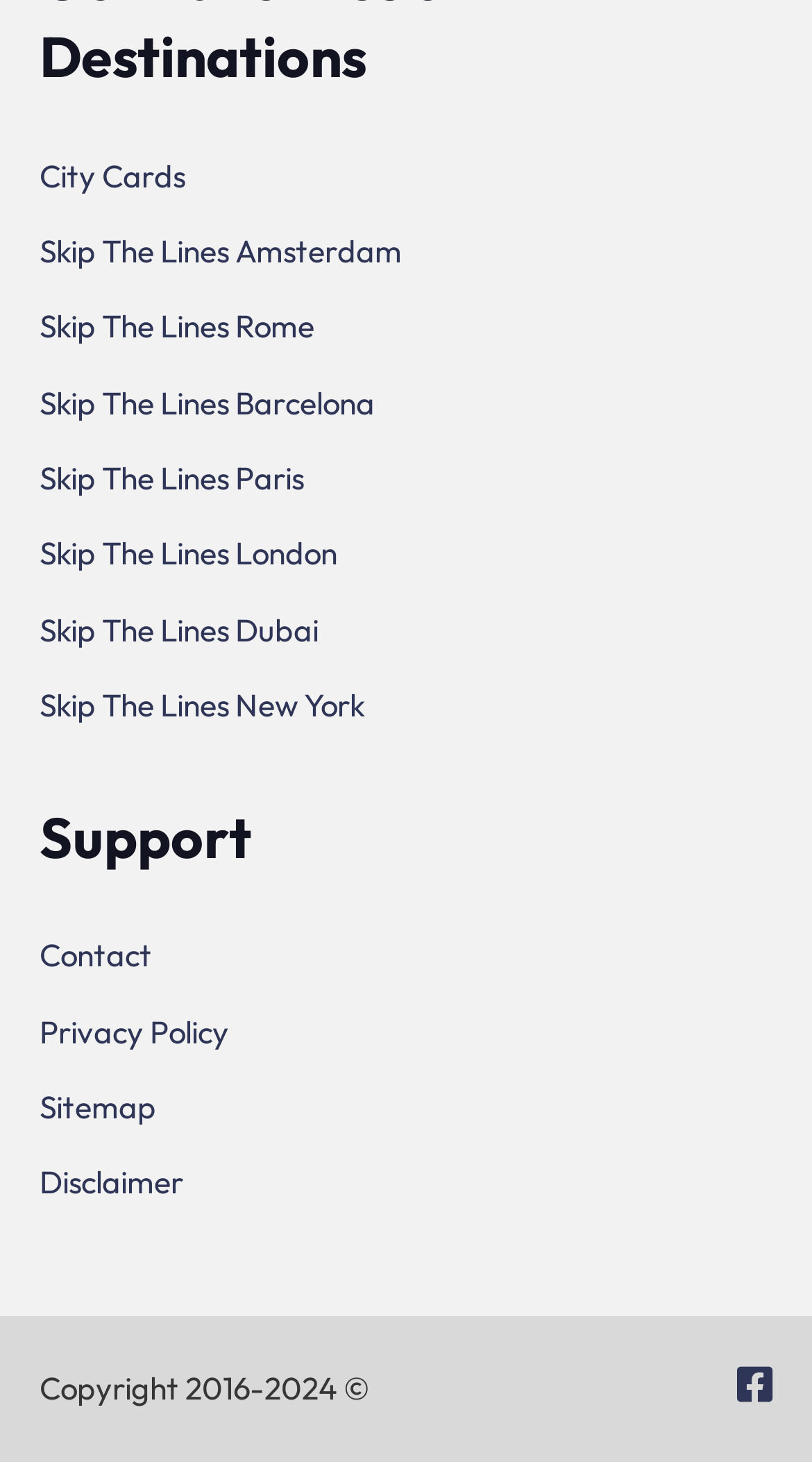Find and specify the bounding box coordinates that correspond to the clickable region for the instruction: "View Copyright information".

[0.049, 0.936, 0.456, 0.963]